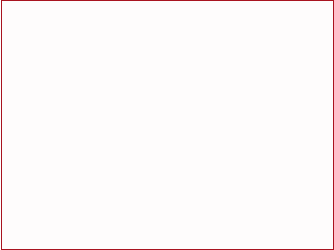Give a short answer to this question using one word or a phrase:
What celestial body is mentioned in the article title?

Venus